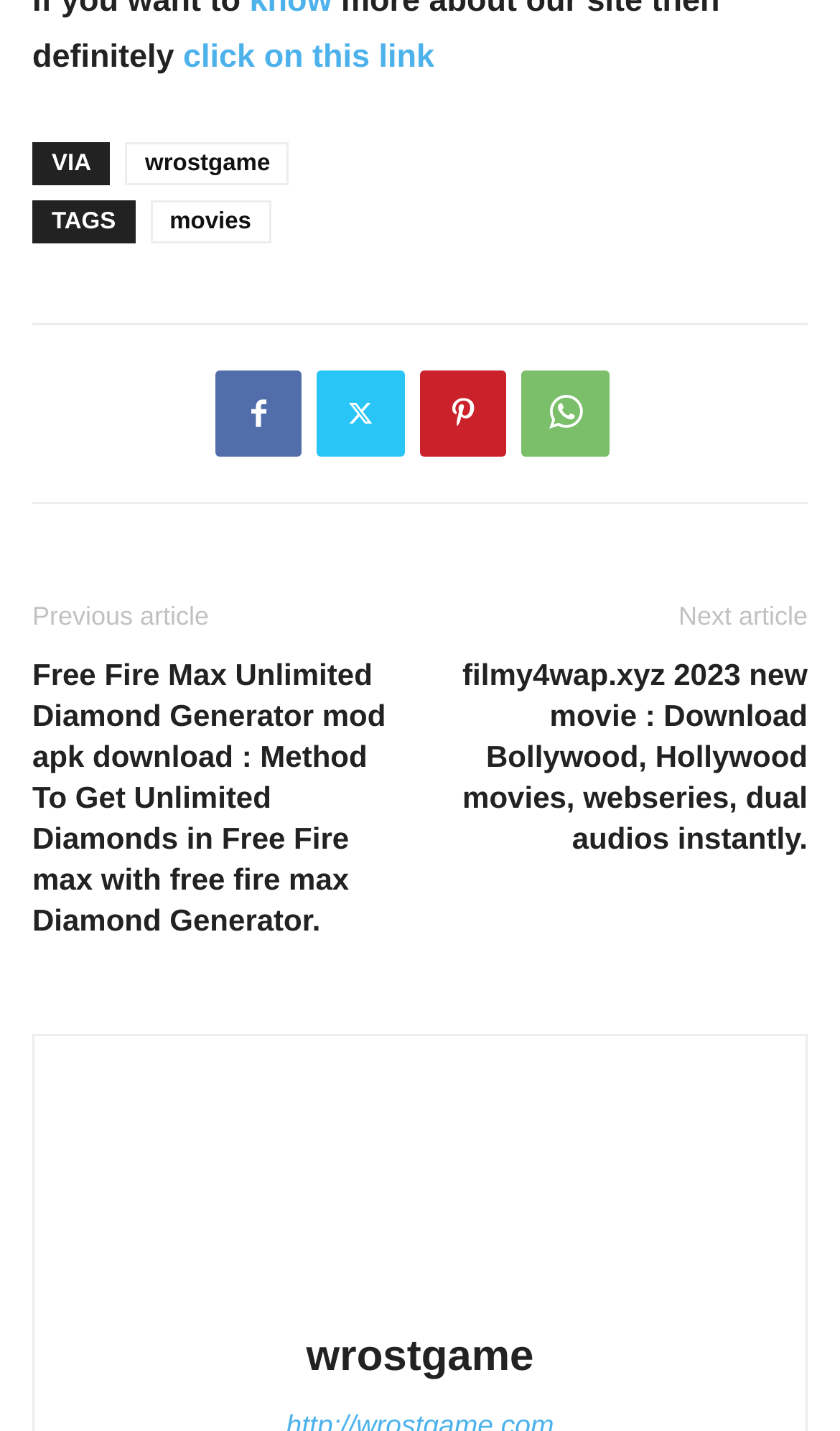Please specify the bounding box coordinates of the area that should be clicked to accomplish the following instruction: "click on AI link". The coordinates should consist of four float numbers between 0 and 1, i.e., [left, top, right, bottom].

None